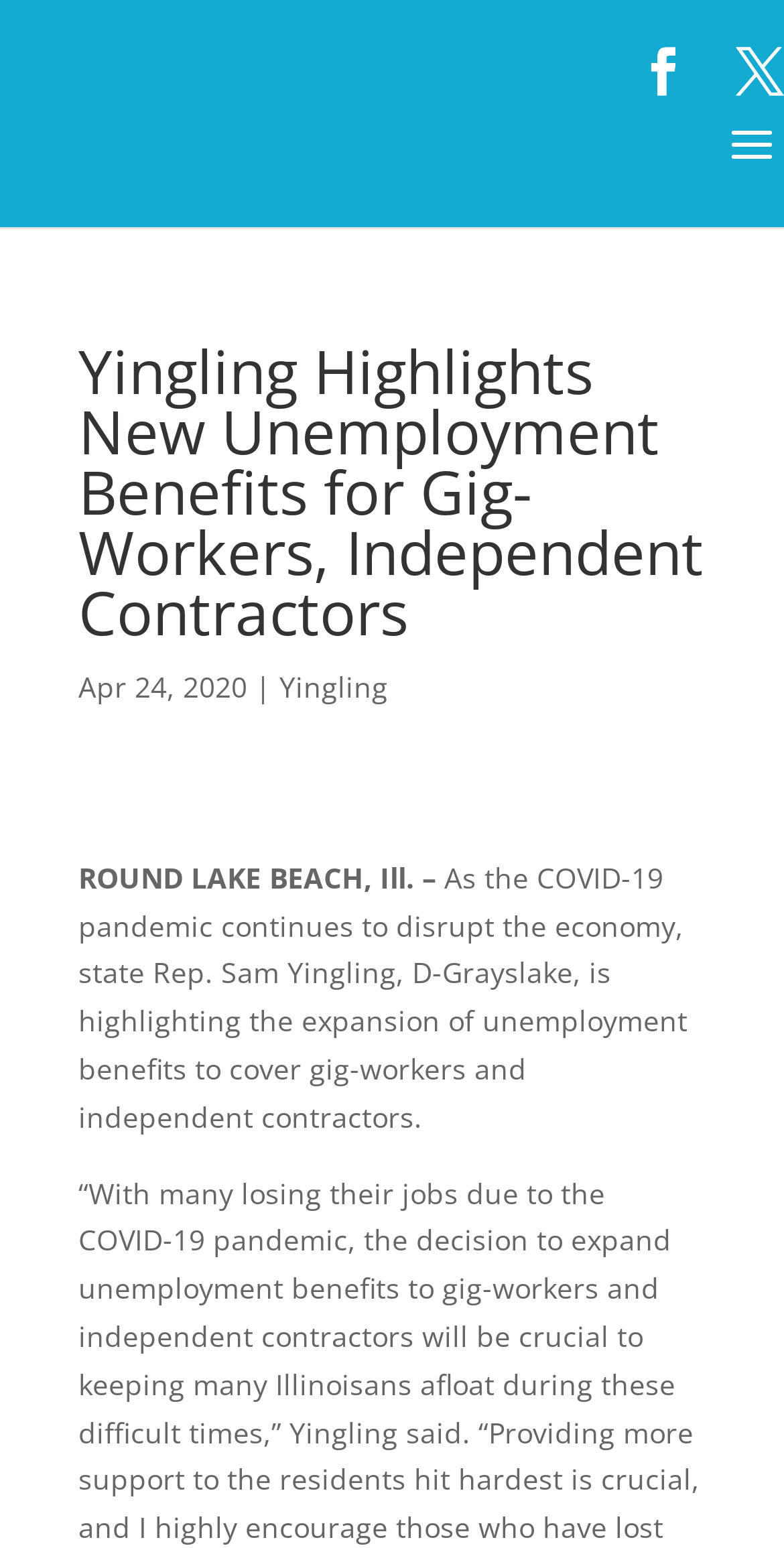What type of workers are now covered by unemployment benefits? Using the information from the screenshot, answer with a single word or phrase.

Gig-workers and independent contractors